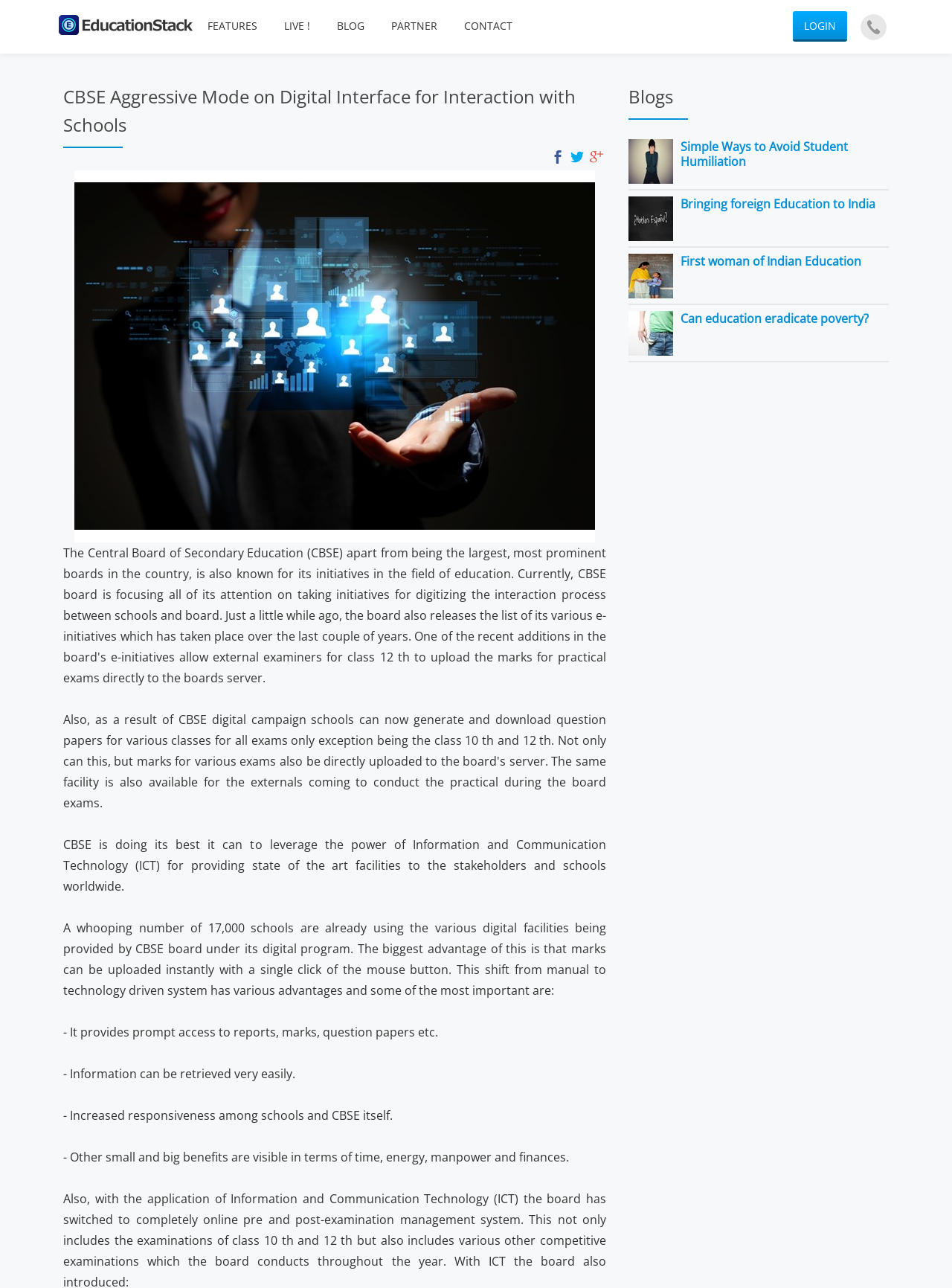Please find and report the bounding box coordinates of the element to click in order to perform the following action: "Click on the Humiliation Simple Ways to Avoid Student Humiliation blog link". The coordinates should be expressed as four float numbers between 0 and 1, in the format [left, top, right, bottom].

[0.715, 0.107, 0.891, 0.132]